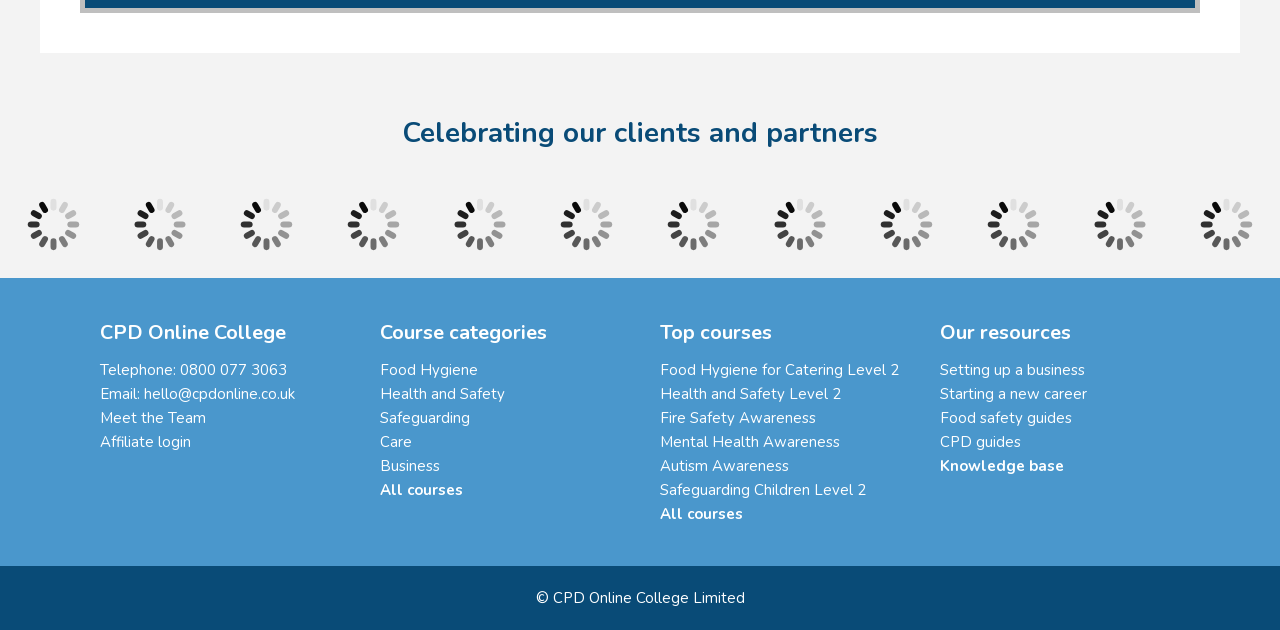Using the given description, provide the bounding box coordinates formatted as (top-left x, top-left y, bottom-right x, bottom-right y), with all values being floating point numbers between 0 and 1. Description: Starting a new career

[0.734, 0.609, 0.849, 0.641]